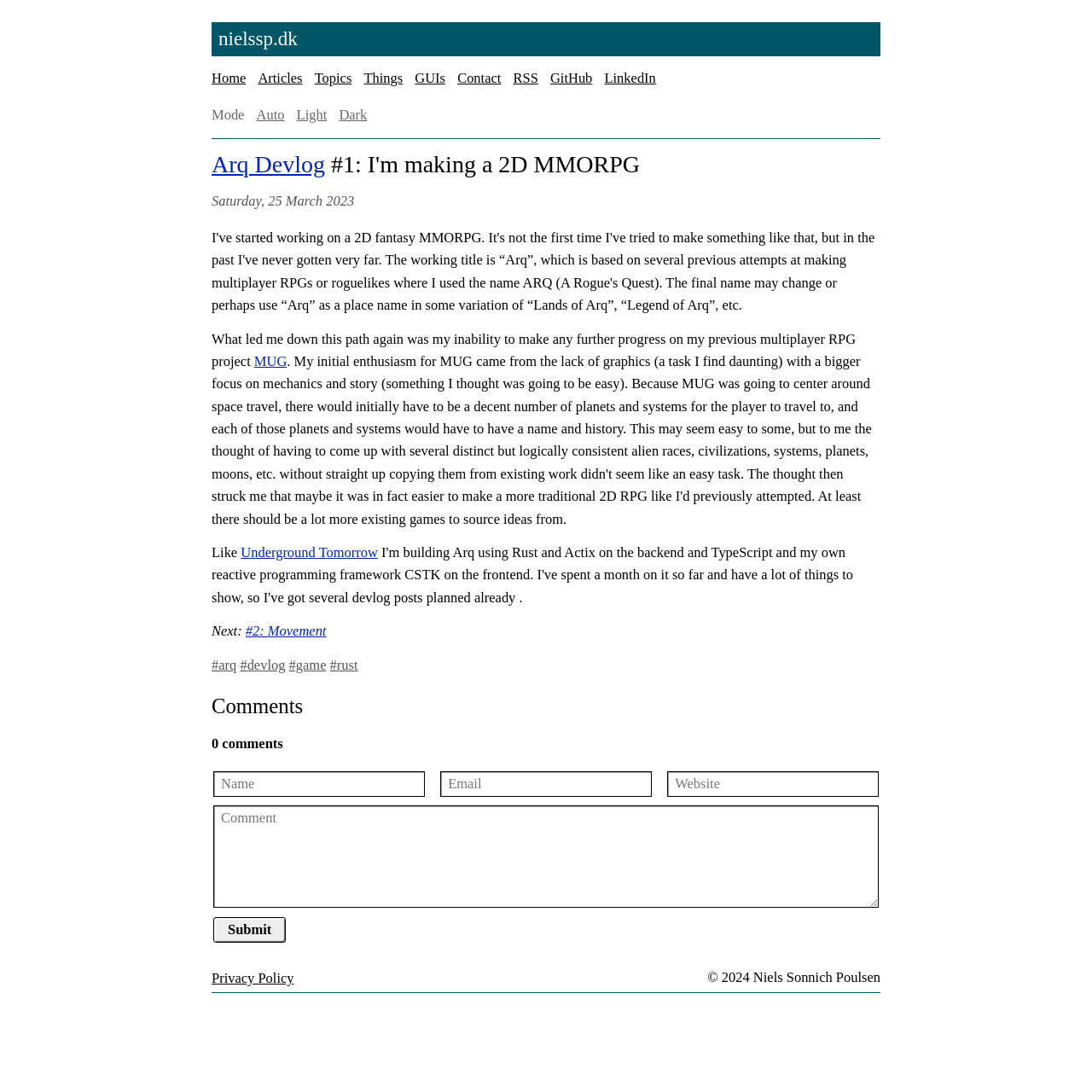Determine the bounding box coordinates of the region that needs to be clicked to achieve the task: "submit a comment".

[0.195, 0.84, 0.262, 0.863]